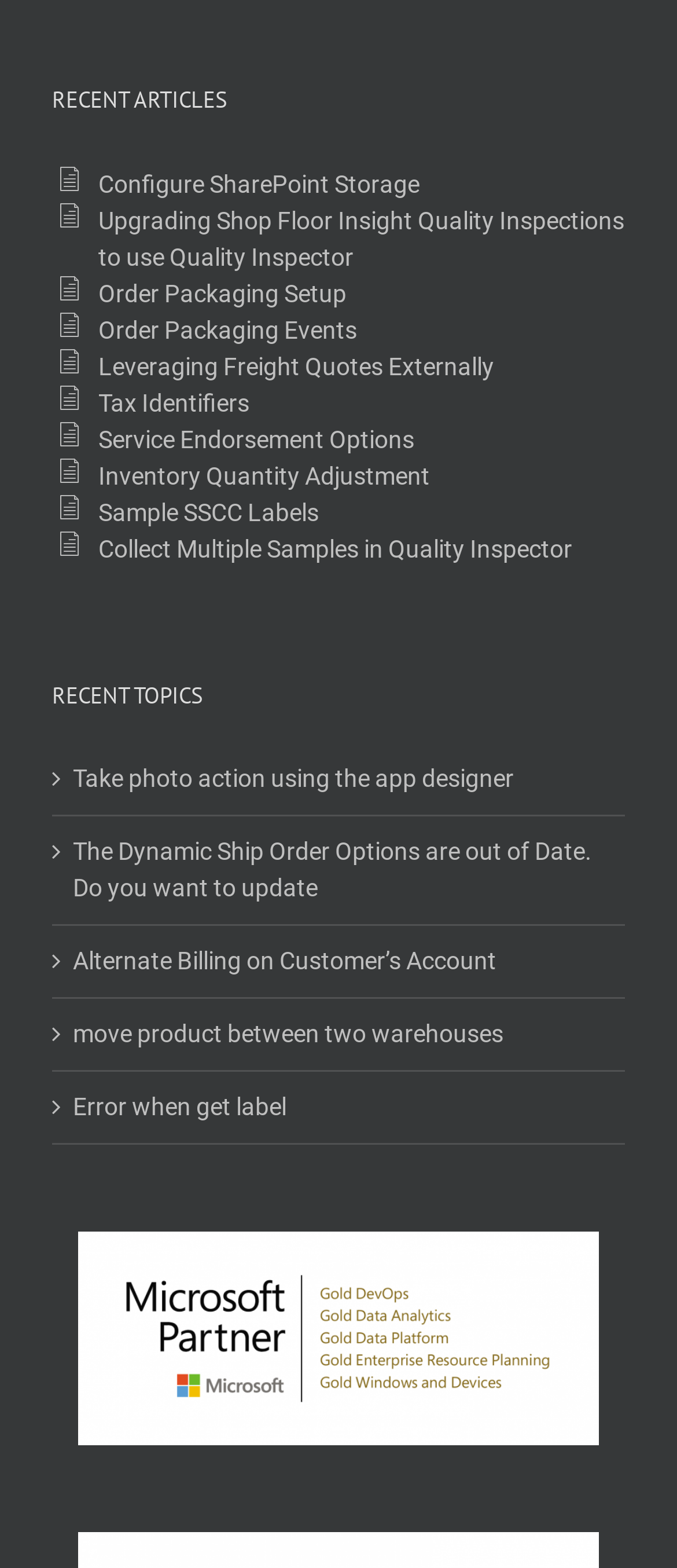Determine the bounding box coordinates of the section I need to click to execute the following instruction: "Click the 'Contact us via phone' link". Provide the coordinates as four float numbers between 0 and 1, i.e., [left, top, right, bottom].

None